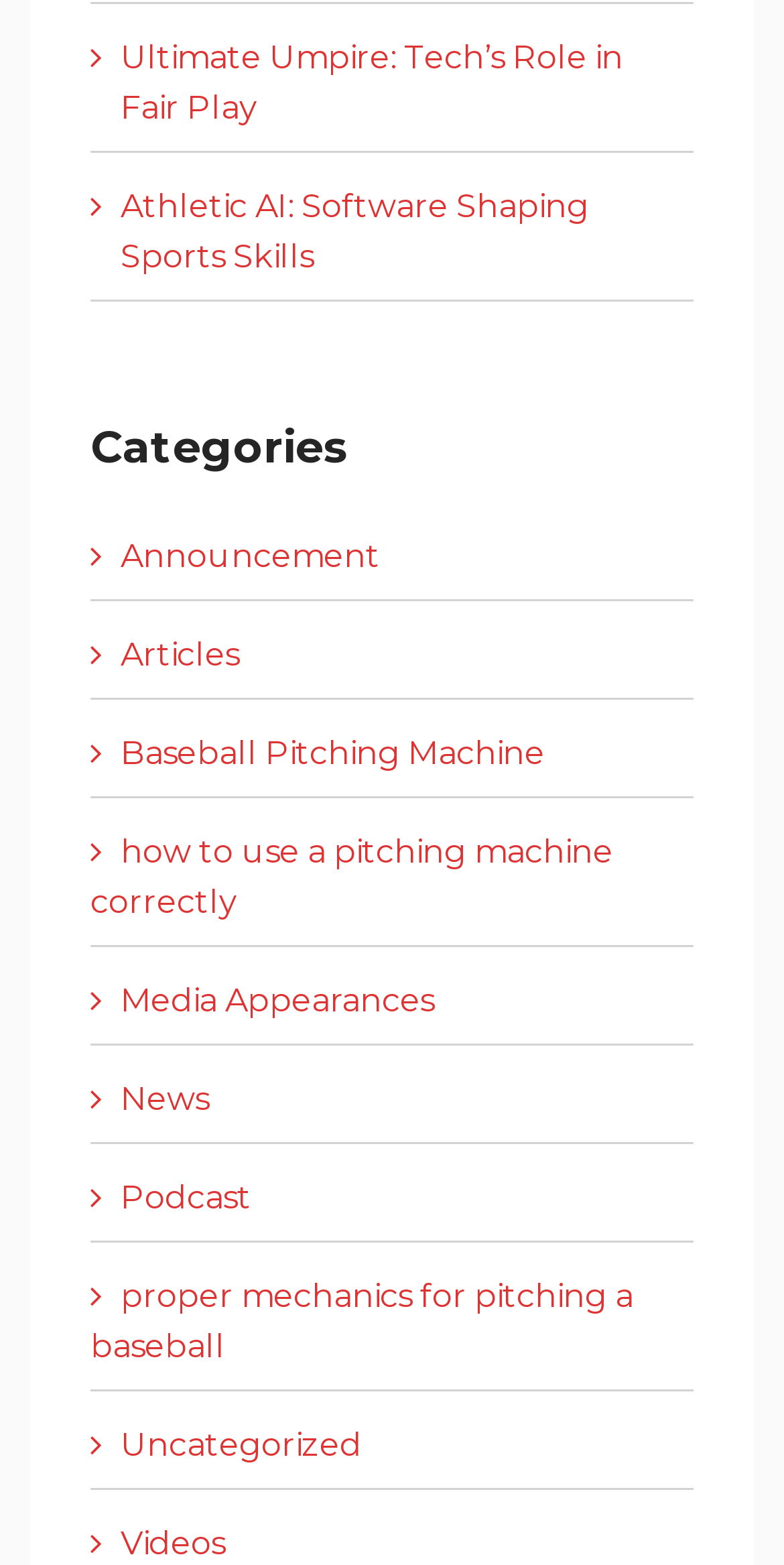Bounding box coordinates are specified in the format (top-left x, top-left y, bottom-right x, bottom-right y). All values are floating point numbers bounded between 0 and 1. Please provide the bounding box coordinate of the region this sentence describes: Baseball Pitching Machine

[0.115, 0.469, 0.721, 0.493]